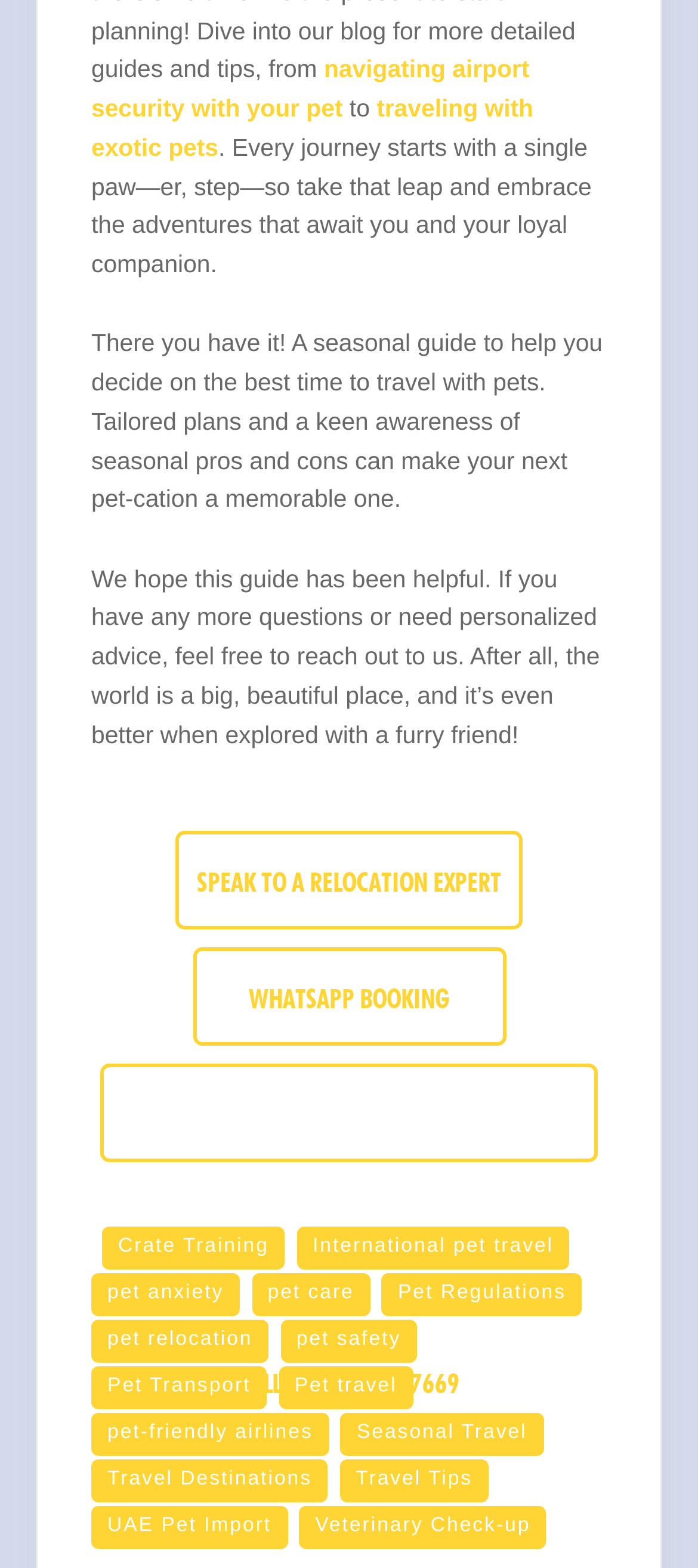What is the main topic of this webpage?
Answer the question with detailed information derived from the image.

Based on the links and text on the webpage, it appears that the main topic is related to traveling with pets, including guides, regulations, and tips.